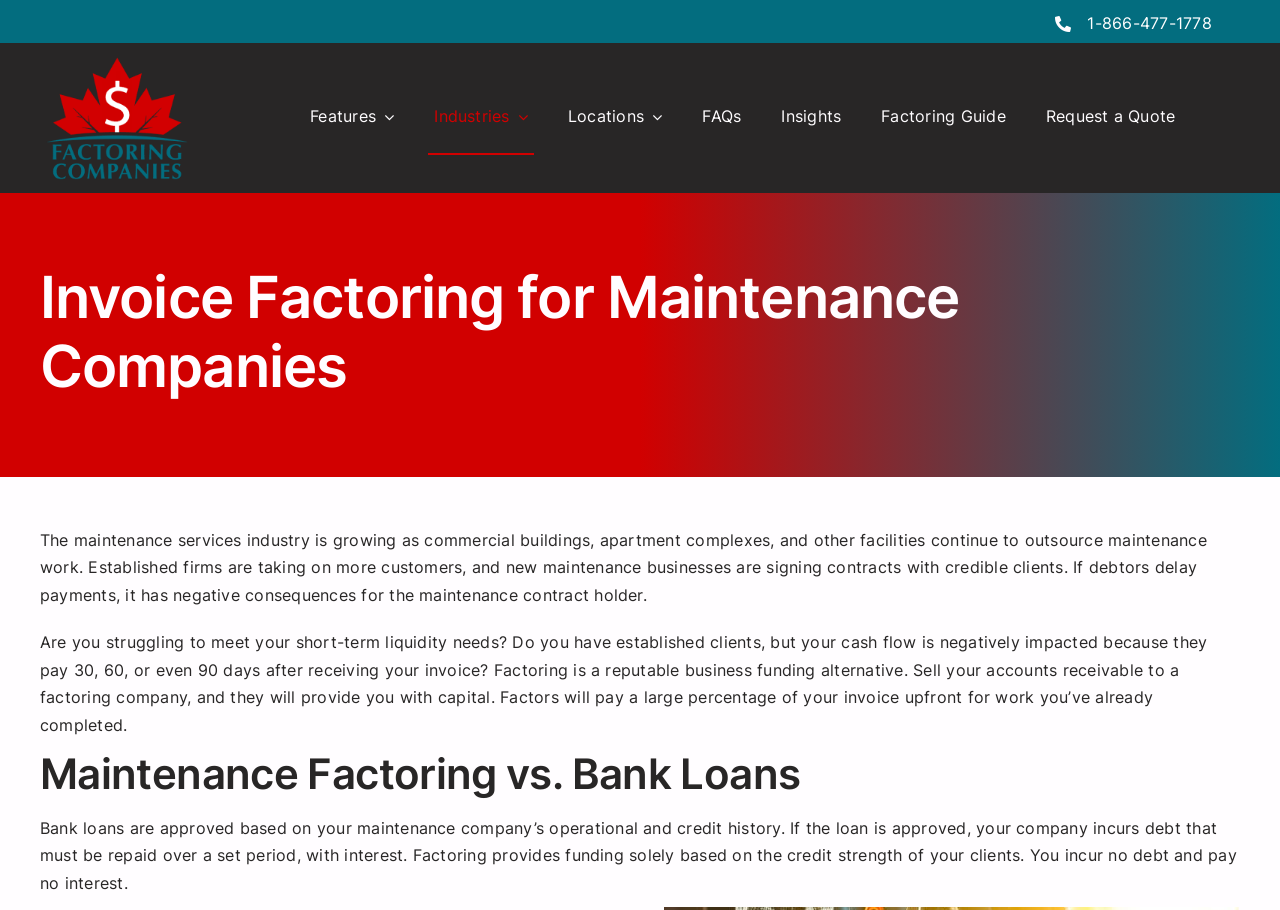Indicate the bounding box coordinates of the element that must be clicked to execute the instruction: "Learn about 'Invoice Factoring for Maintenance Companies'". The coordinates should be given as four float numbers between 0 and 1, i.e., [left, top, right, bottom].

[0.031, 0.288, 0.969, 0.441]